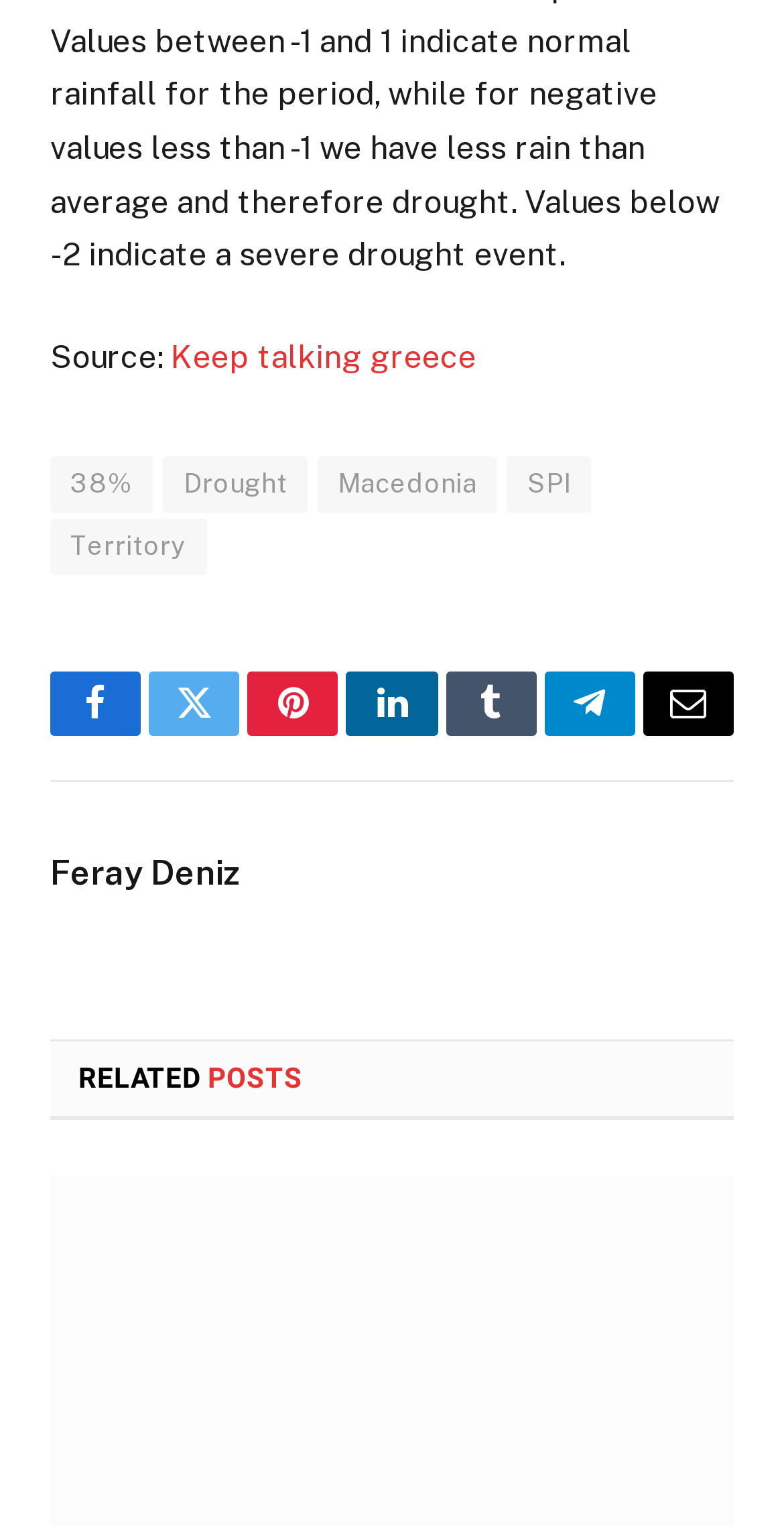Given the webpage screenshot, identify the bounding box of the UI element that matches this description: "Twitter".

[0.19, 0.44, 0.306, 0.482]